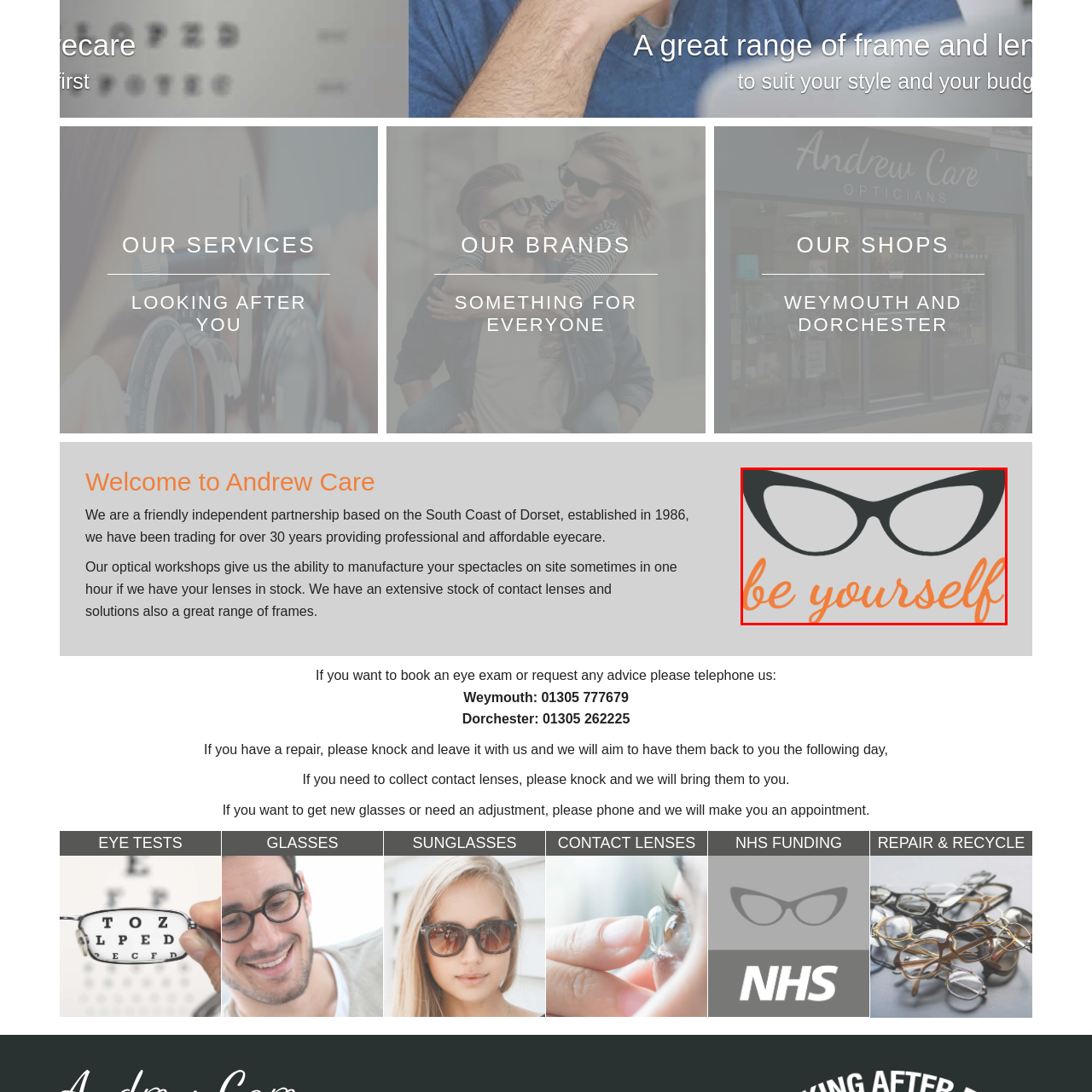Look at the image inside the red boundary and respond to the question with a single word or phrase: What is the theme of the image?

self-expression and individuality